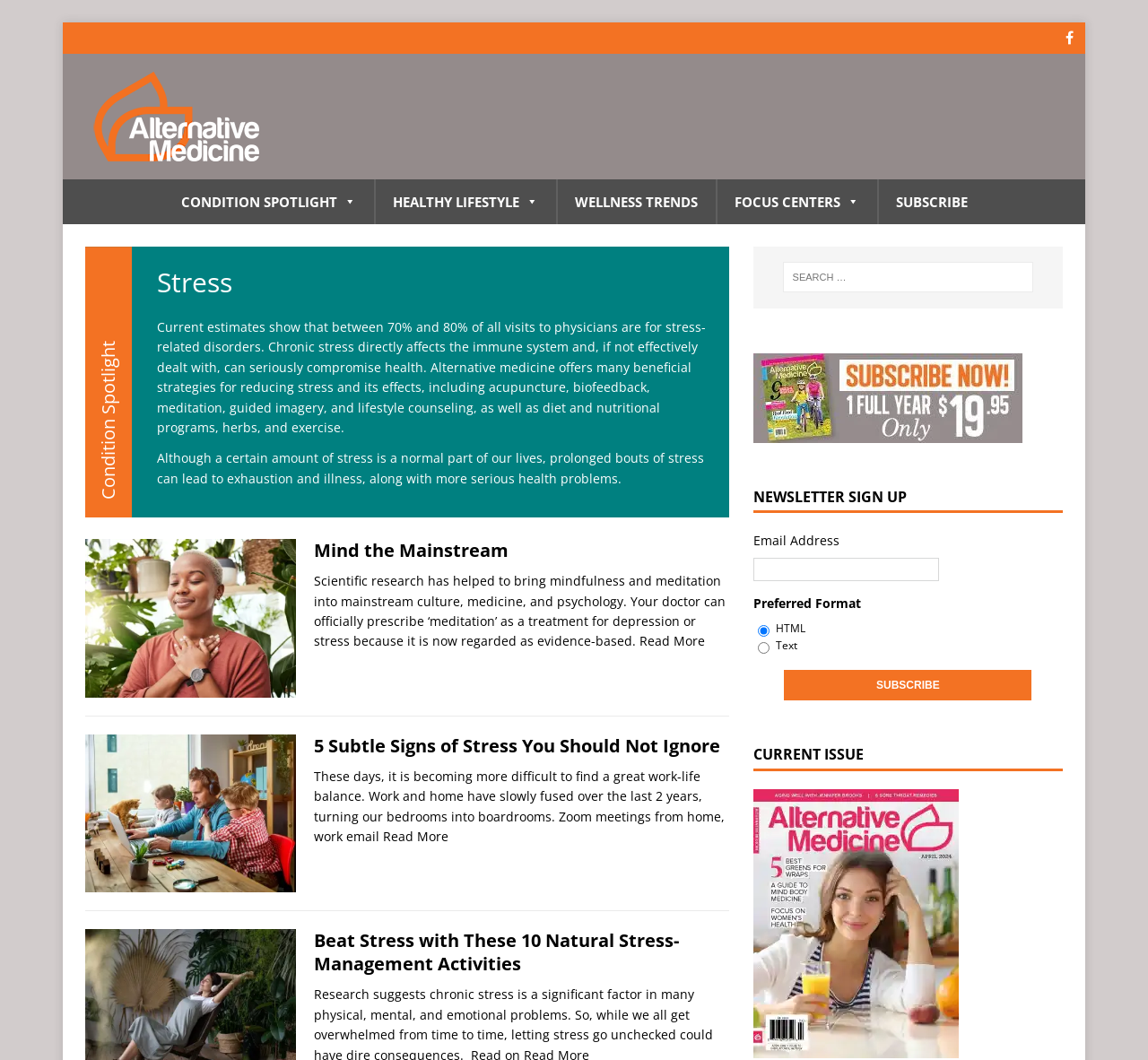Extract the bounding box coordinates of the UI element described: "Wellness Trends". Provide the coordinates in the format [left, top, right, bottom] with values ranging from 0 to 1.

[0.485, 0.169, 0.623, 0.212]